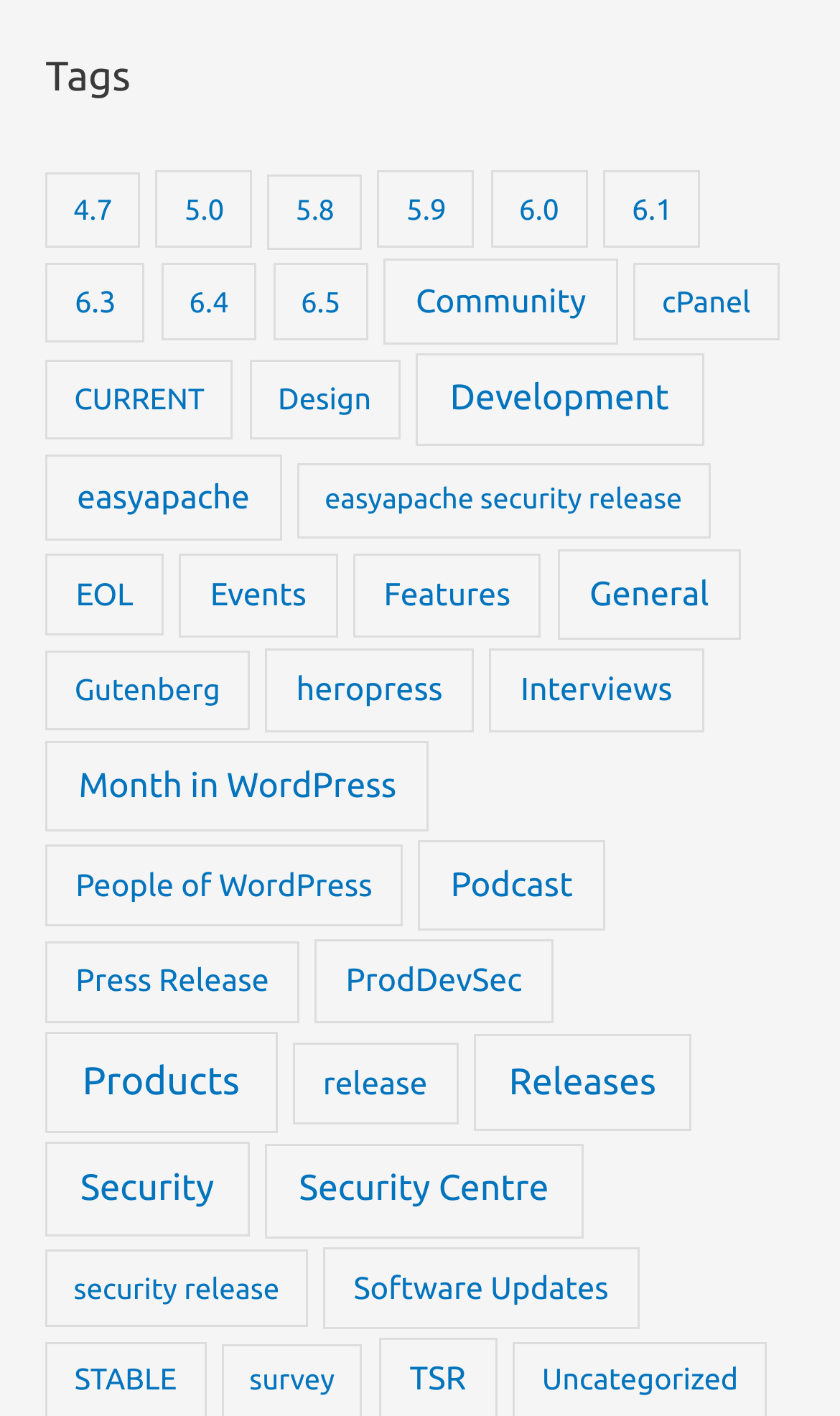Find the bounding box coordinates for the area that must be clicked to perform this action: "Explore the Development section".

[0.495, 0.25, 0.837, 0.315]